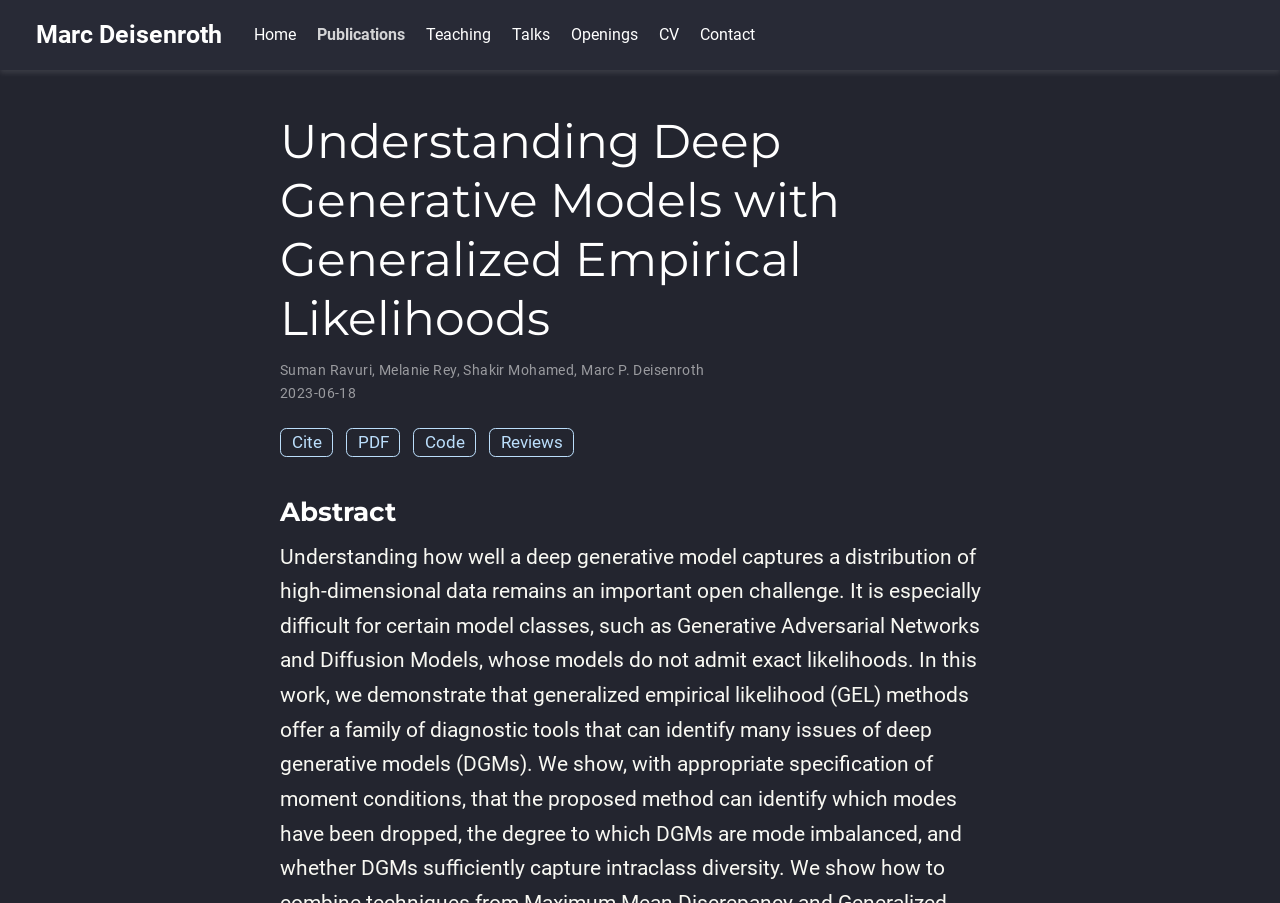What is the name of the author of this webpage?
Based on the image, answer the question with a single word or brief phrase.

Marc Deisenroth